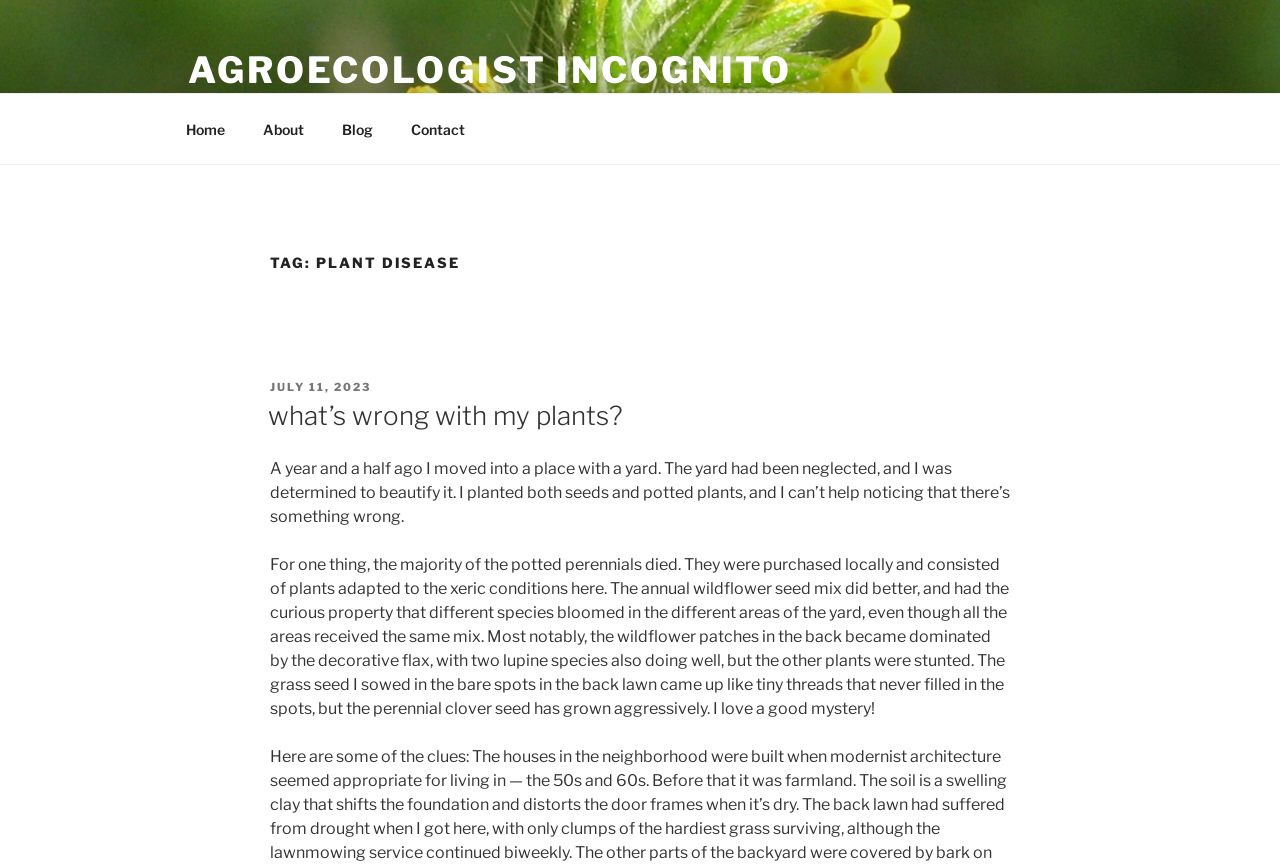When was the blog post published?
Please use the image to provide an in-depth answer to the question.

The publication date of the blog post can be found in the link 'JULY 11, 2023' which is located below the heading 'TAG: PLANT DISEASE'.